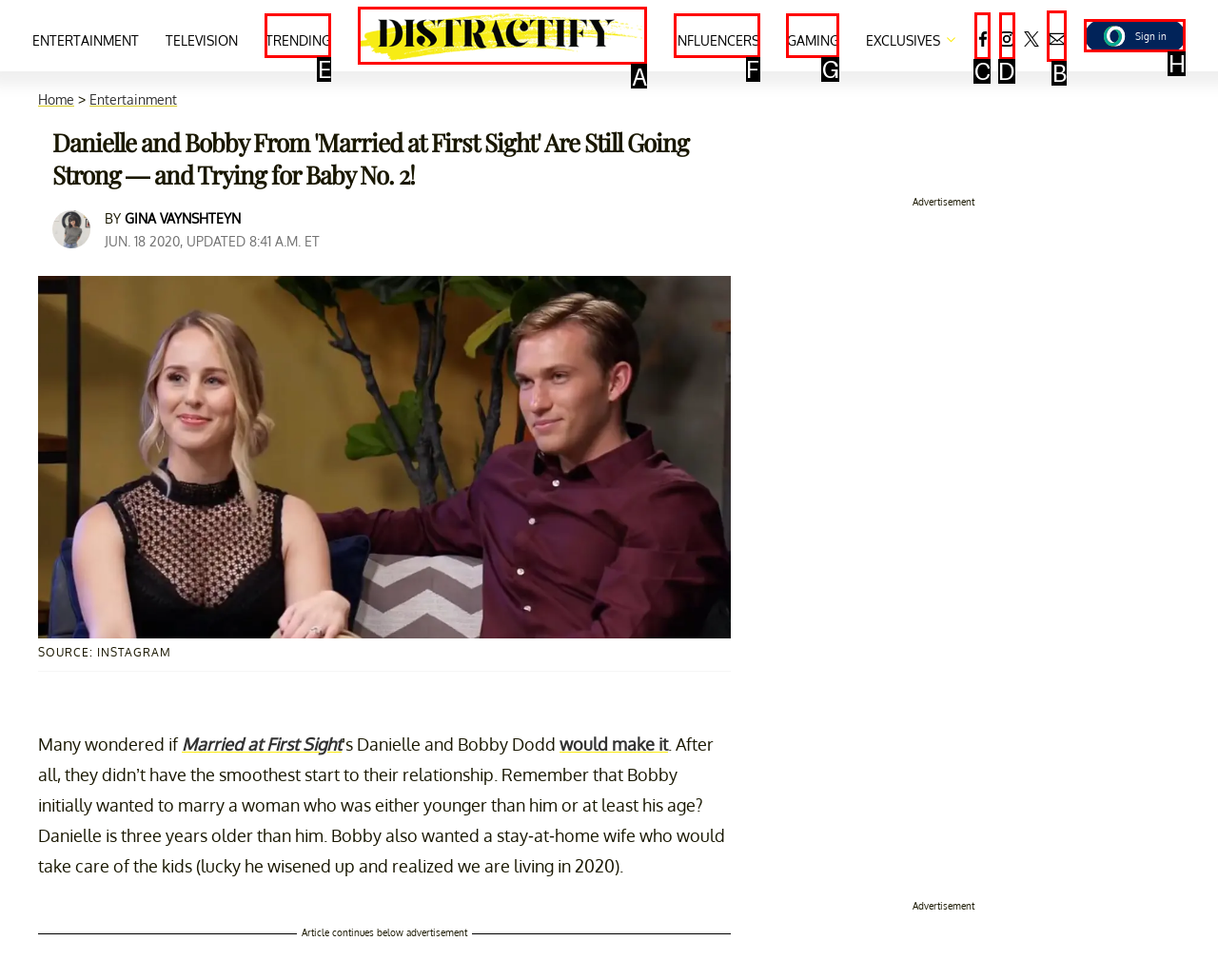Identify the HTML element I need to click to complete this task: Navigate to the homepage Provide the option's letter from the available choices.

A